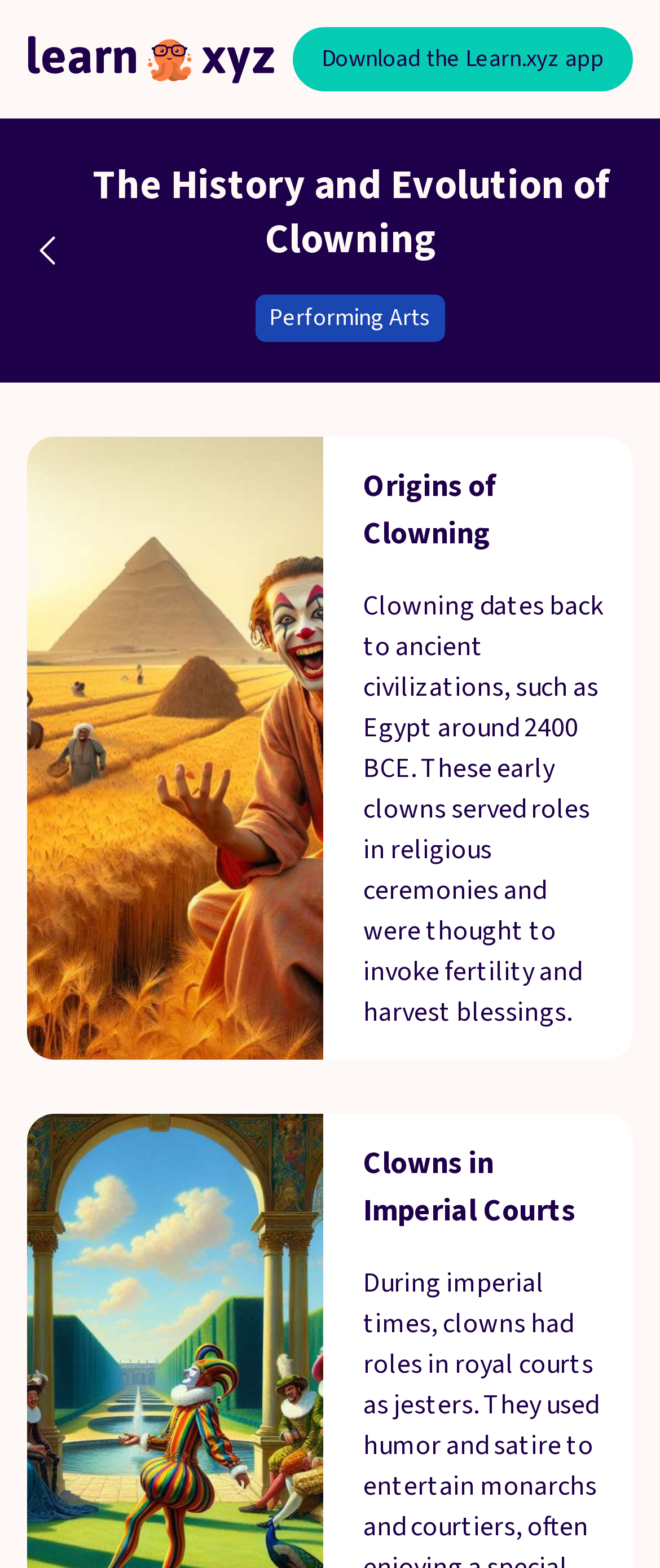Please answer the following question using a single word or phrase: 
What is the category of the webpage content?

Performing Arts